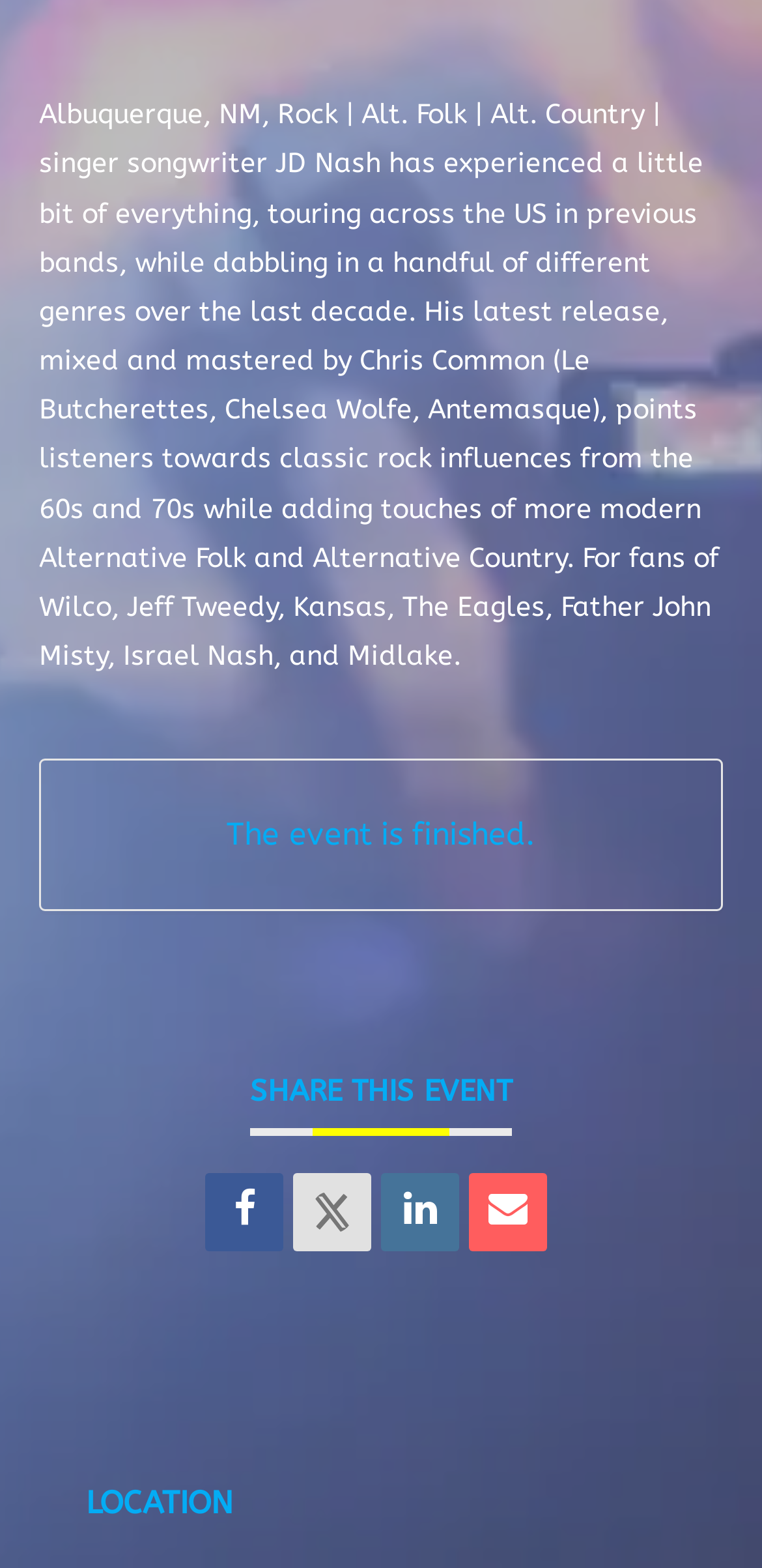Provide the bounding box coordinates of the UI element this sentence describes: "title="Share on Facebook"".

[0.269, 0.748, 0.372, 0.797]